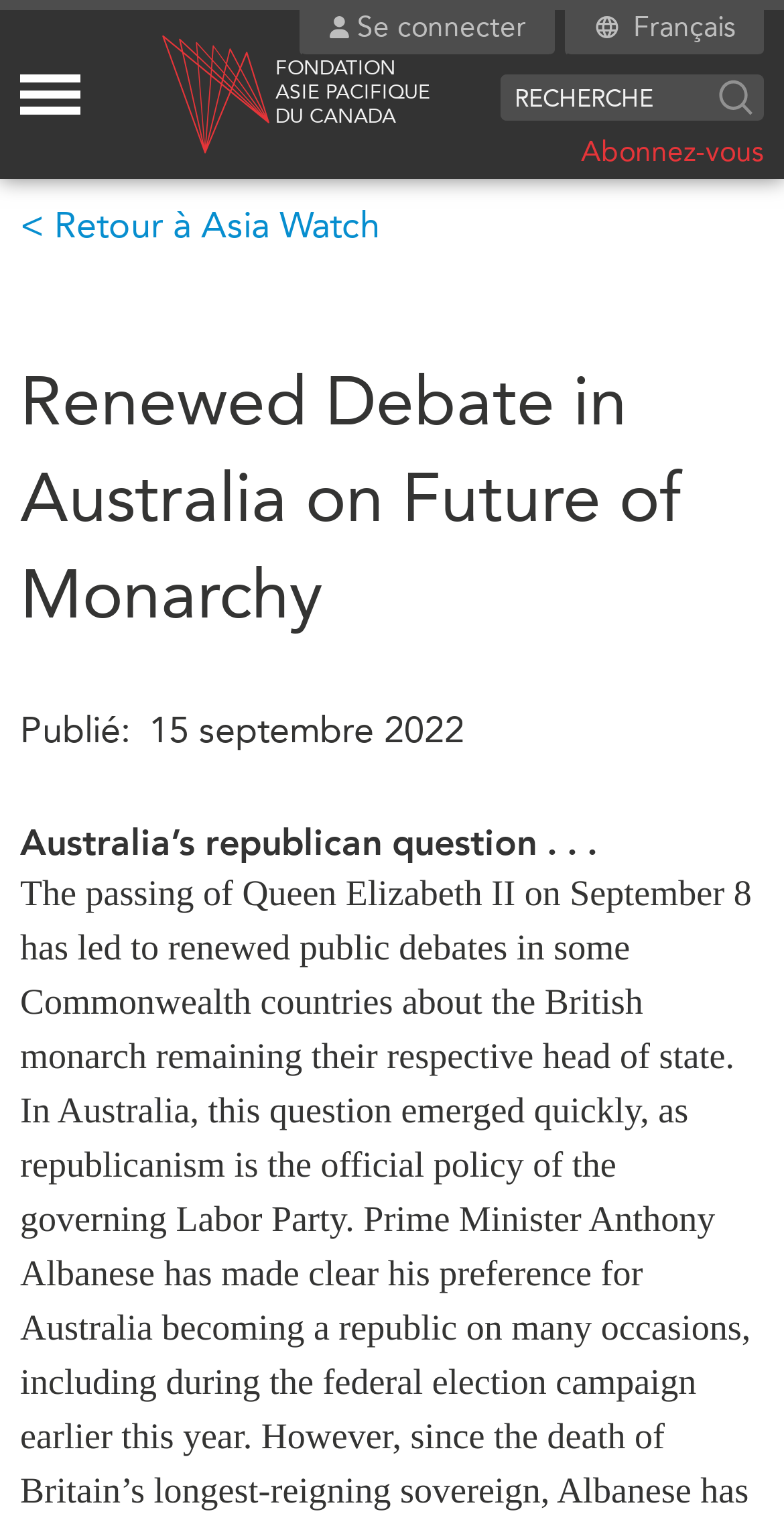With reference to the screenshot, provide a detailed response to the question below:
When was the article published?

I found the answer by looking at the static text element with the text 'Publié:' and the date '15 septembre 2022' next to it, which suggests that the article was published on that date.